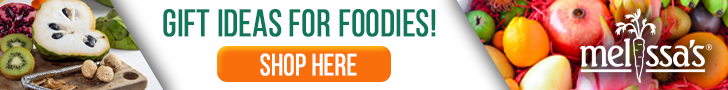Give a detailed account of the visual content in the image.

Explore a delightful array of products perfect for culinary enthusiasts with Melissa's Produce Gift Baskets. This vibrant banner showcases appealing fruits and gourmet items, inviting food lovers to discover unique gift ideas tailored for foodies. The call-to-action button encourages visitors to shop, ensuring they find the perfect gift that sparks joy and flavor. Indulge in nature’s best with products that celebrate the joy of cooking and sharing delicious meals.